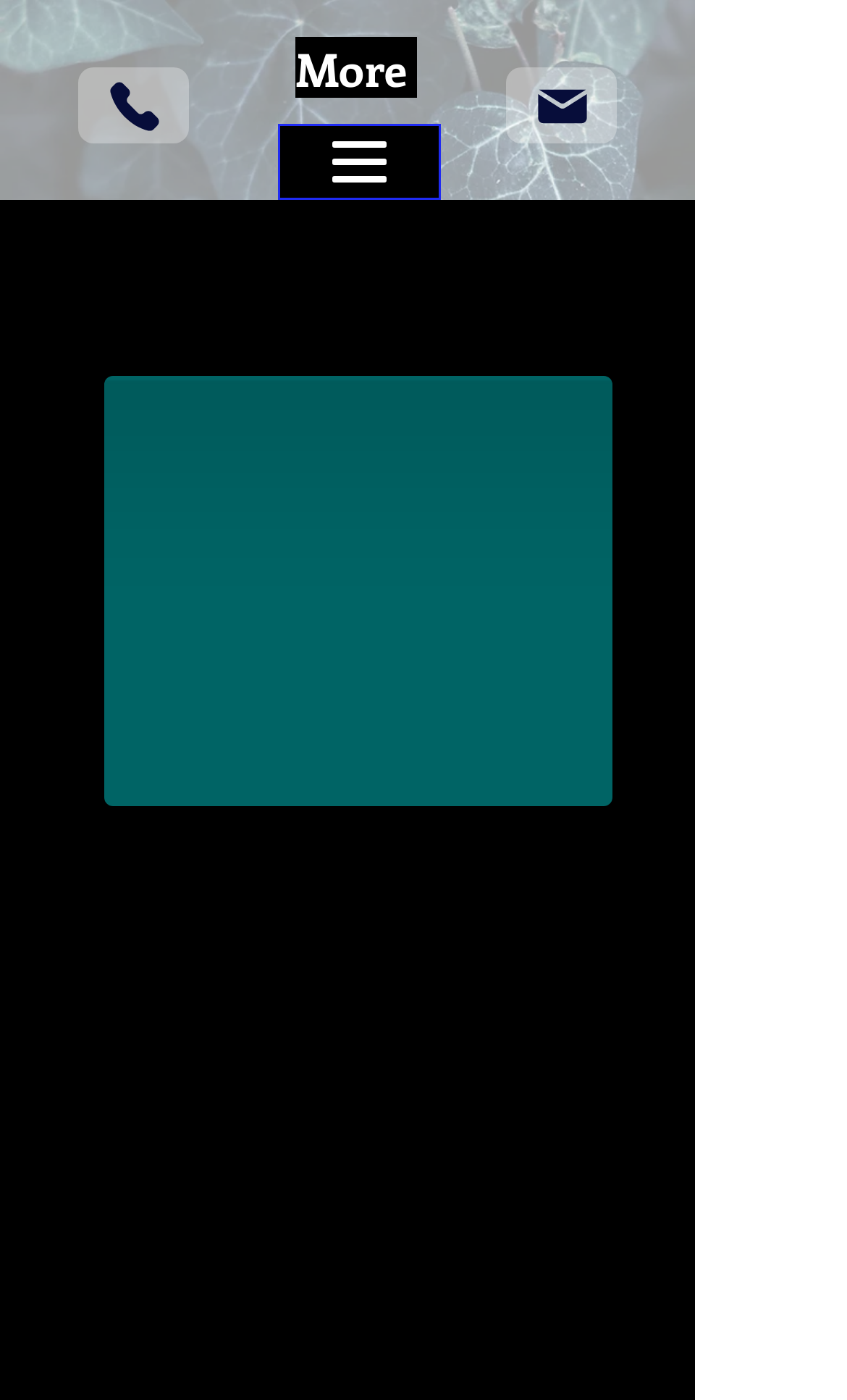Determine the bounding box coordinates for the HTML element mentioned in the following description: "Phone". The coordinates should be a list of four floats ranging from 0 to 1, represented as [left, top, right, bottom].

[0.092, 0.048, 0.223, 0.102]